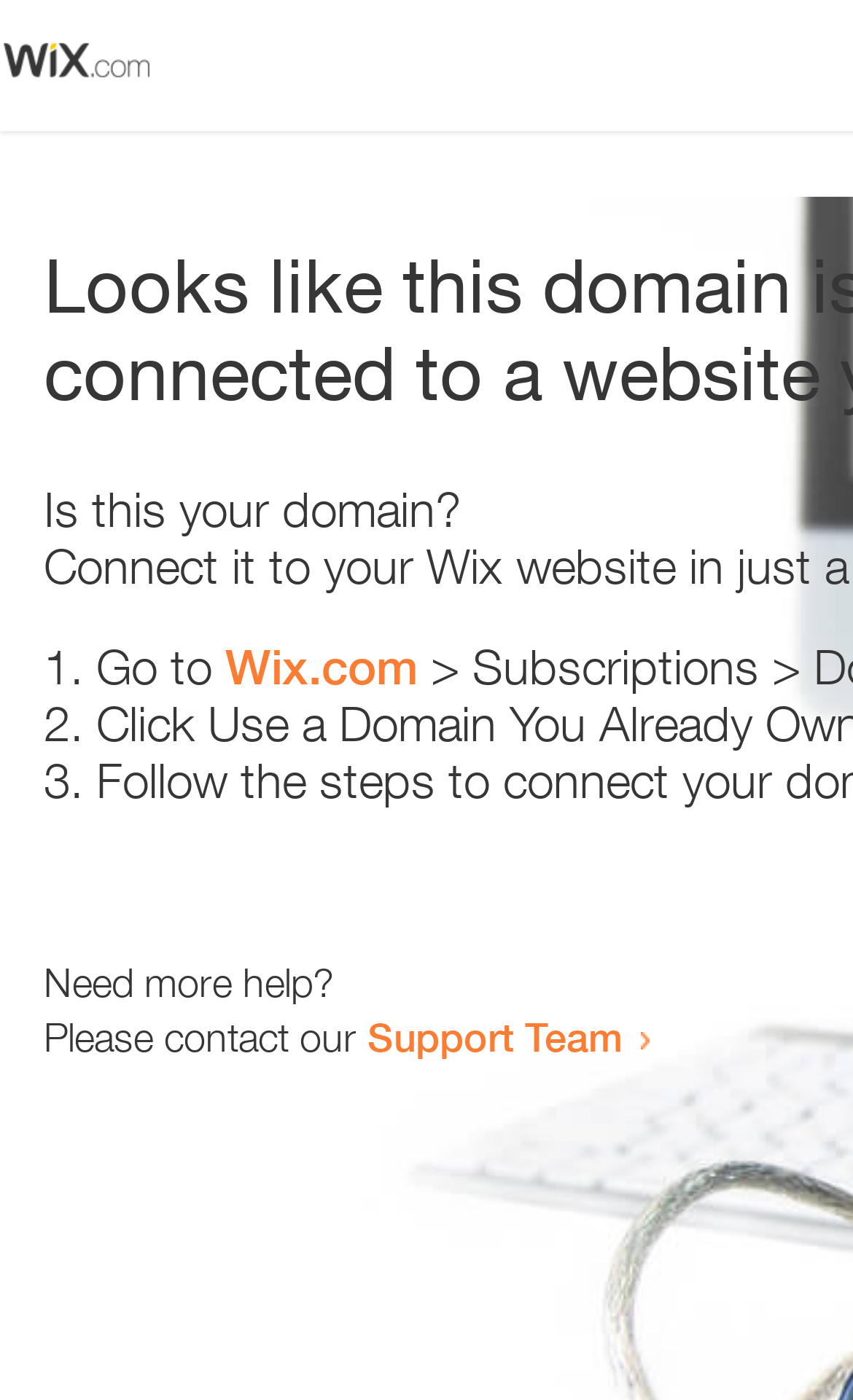Identify and extract the main heading from the webpage.

Looks like this domain isn't
connected to a website yet